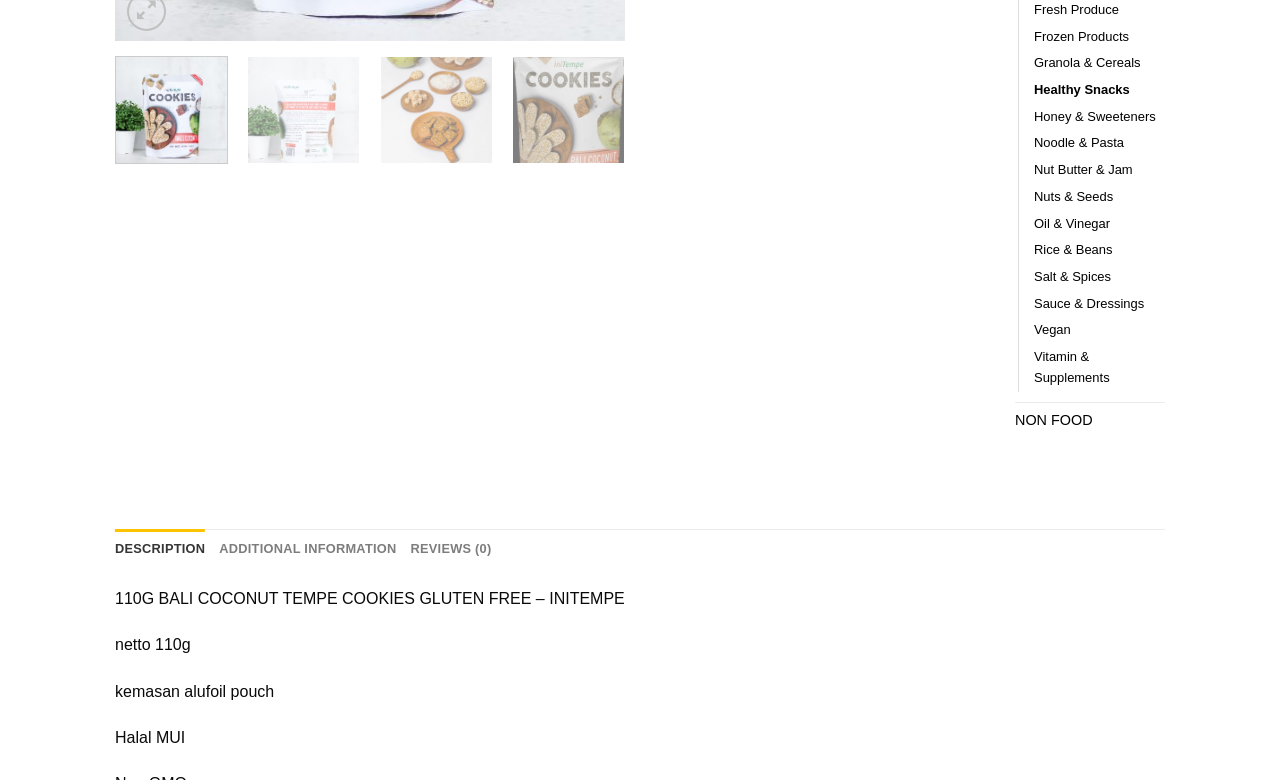Find the bounding box of the element with the following description: "Description". The coordinates must be four float numbers between 0 and 1, formatted as [left, top, right, bottom].

[0.09, 0.679, 0.16, 0.73]